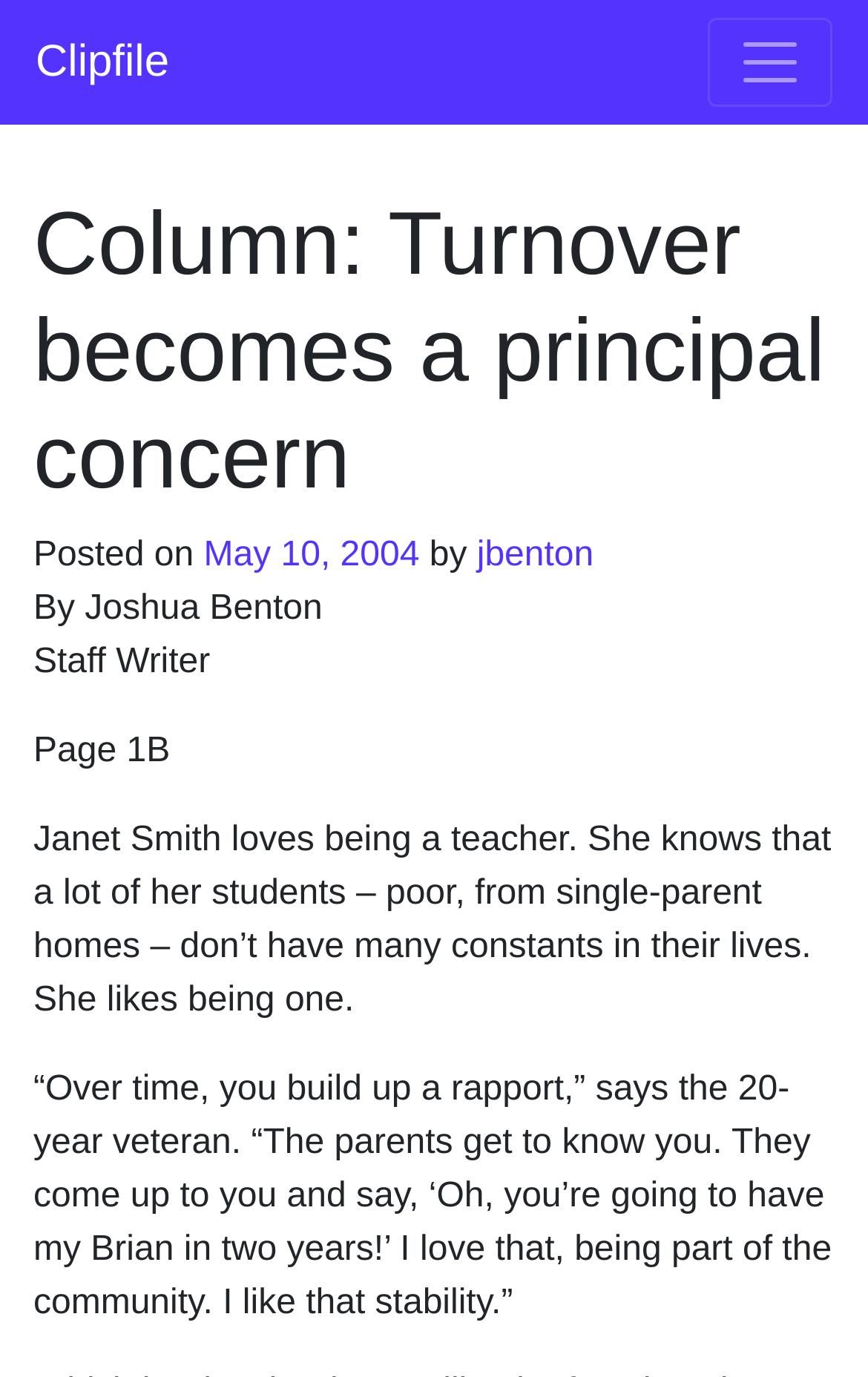What is Janet Smith's profession?
Relying on the image, give a concise answer in one word or a brief phrase.

Teacher